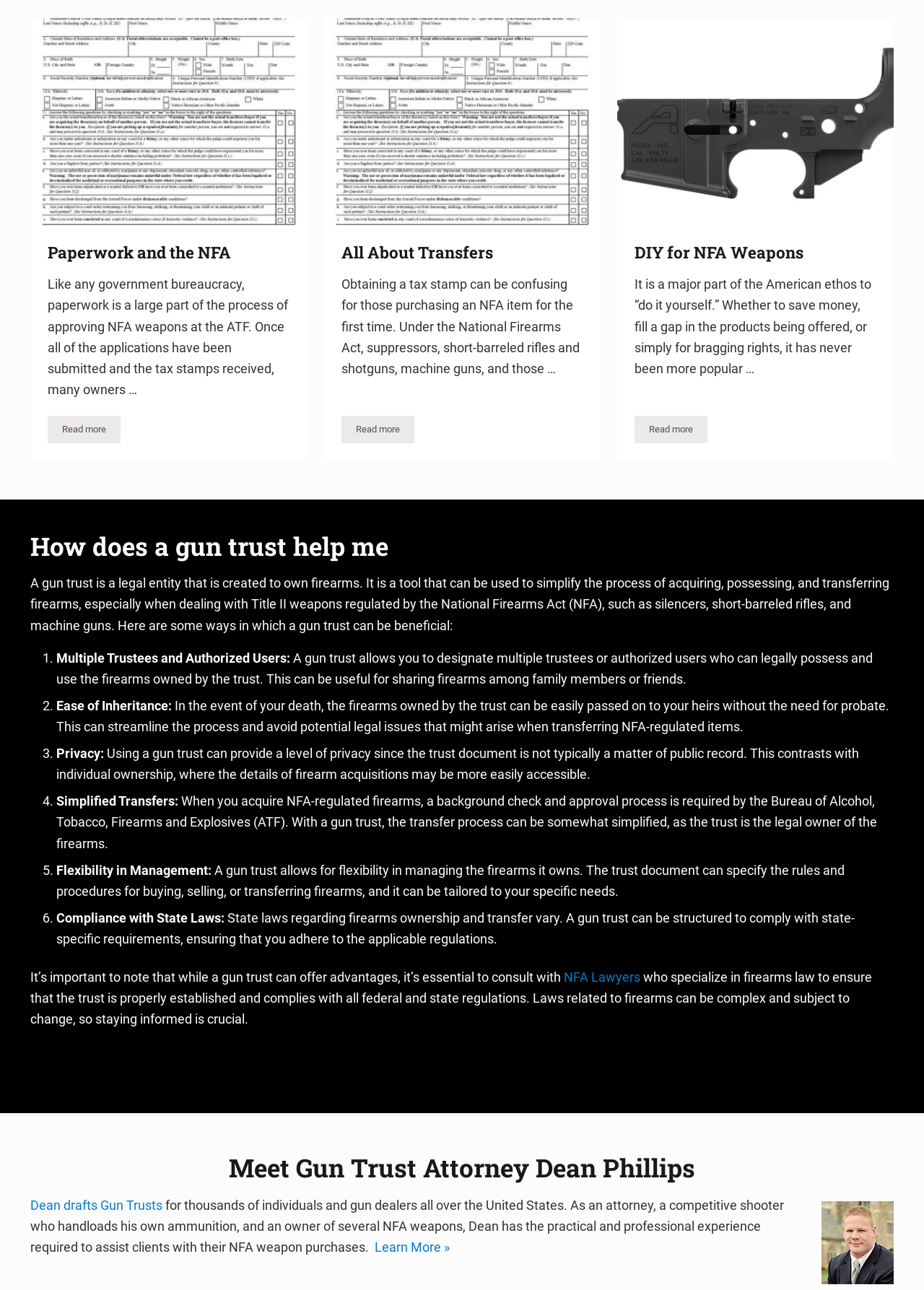Determine the coordinates of the bounding box for the clickable area needed to execute this instruction: "Learn more about Dean Phillips".

[0.405, 0.961, 0.486, 0.973]